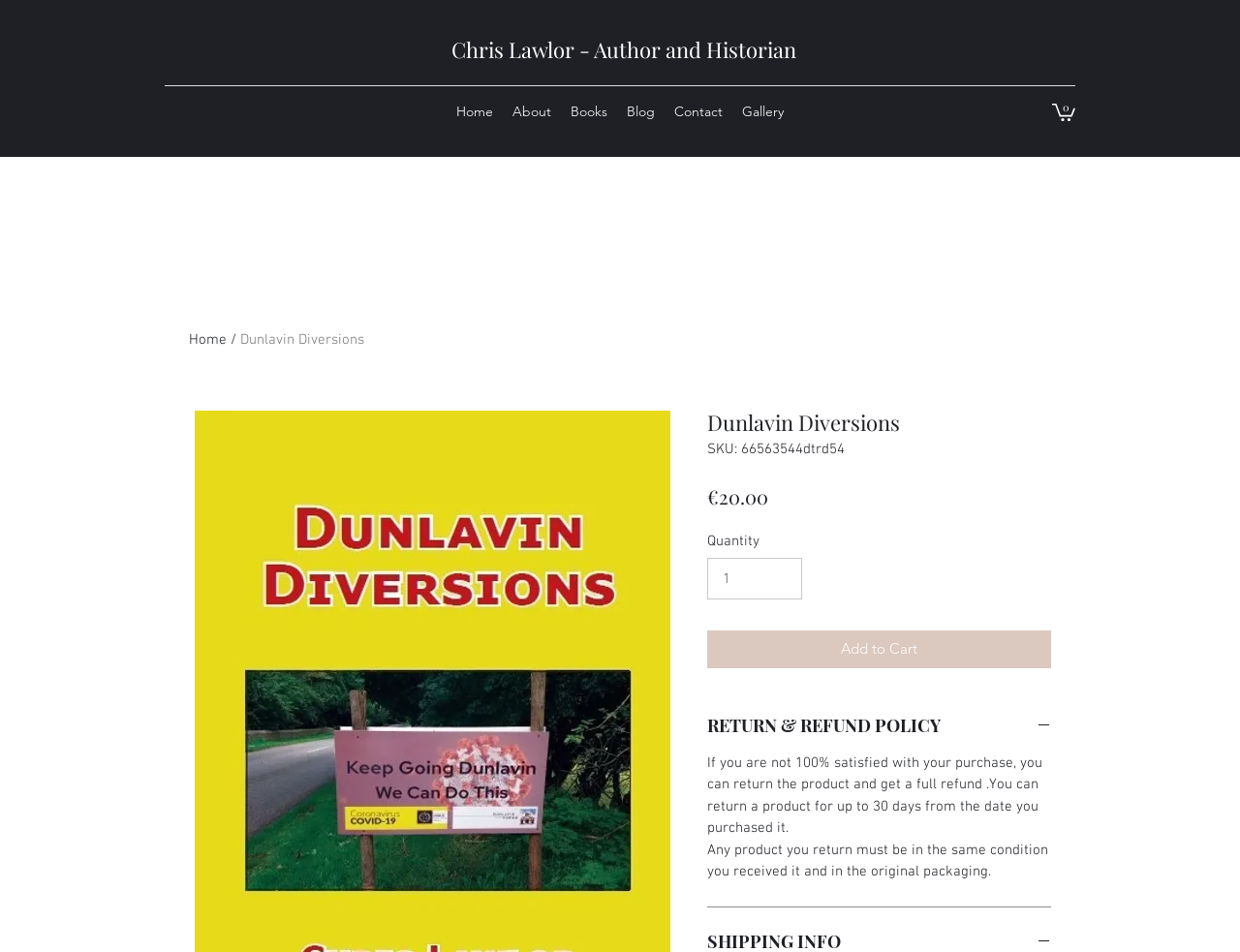Please identify the bounding box coordinates of the element I should click to complete this instruction: 'View the 'Gallery''. The coordinates should be given as four float numbers between 0 and 1, like this: [left, top, right, bottom].

[0.591, 0.102, 0.64, 0.132]